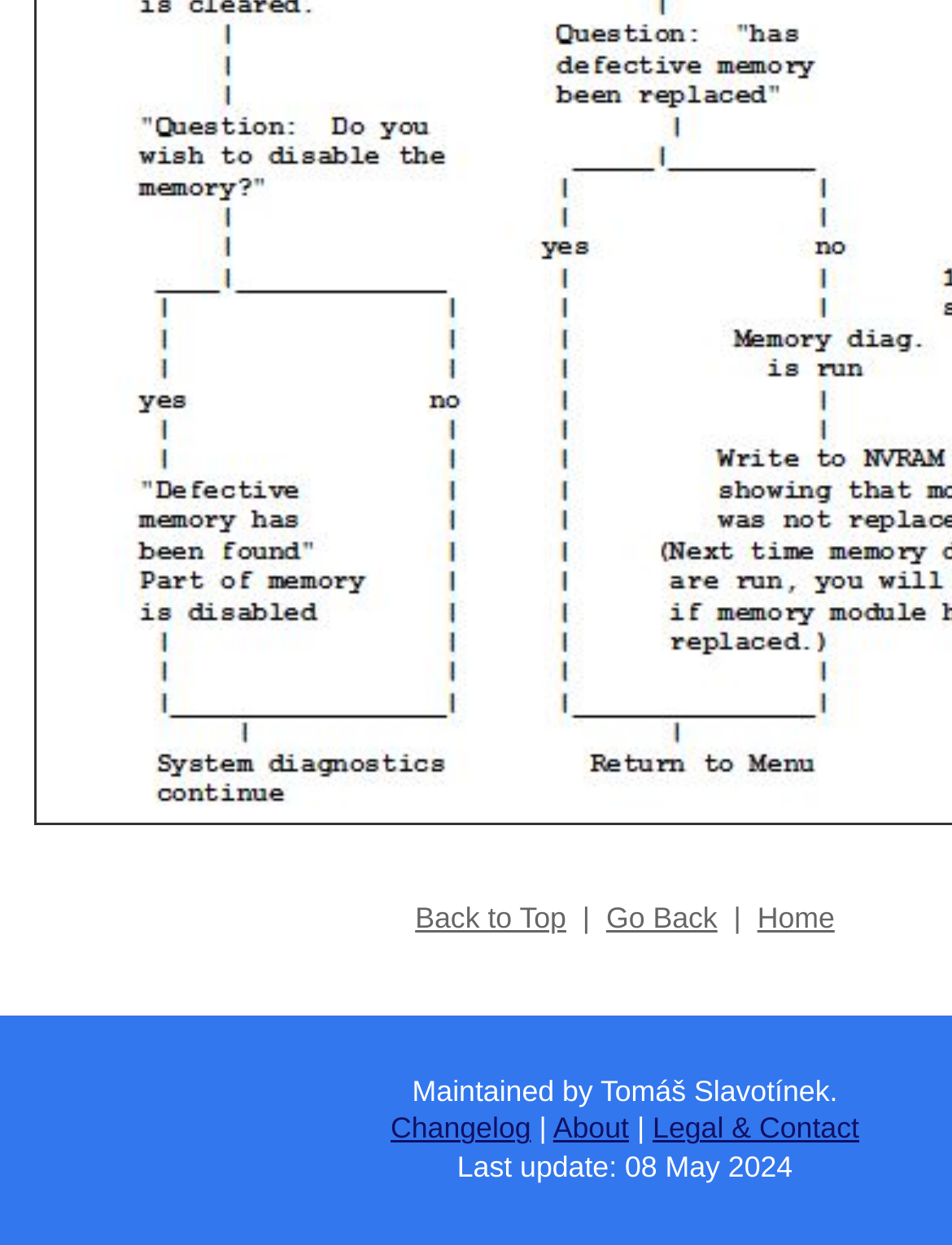Predict the bounding box coordinates for the UI element described as: "Legal & Contact". The coordinates should be four float numbers between 0 and 1, presented as [left, top, right, bottom].

[0.686, 0.893, 0.903, 0.92]